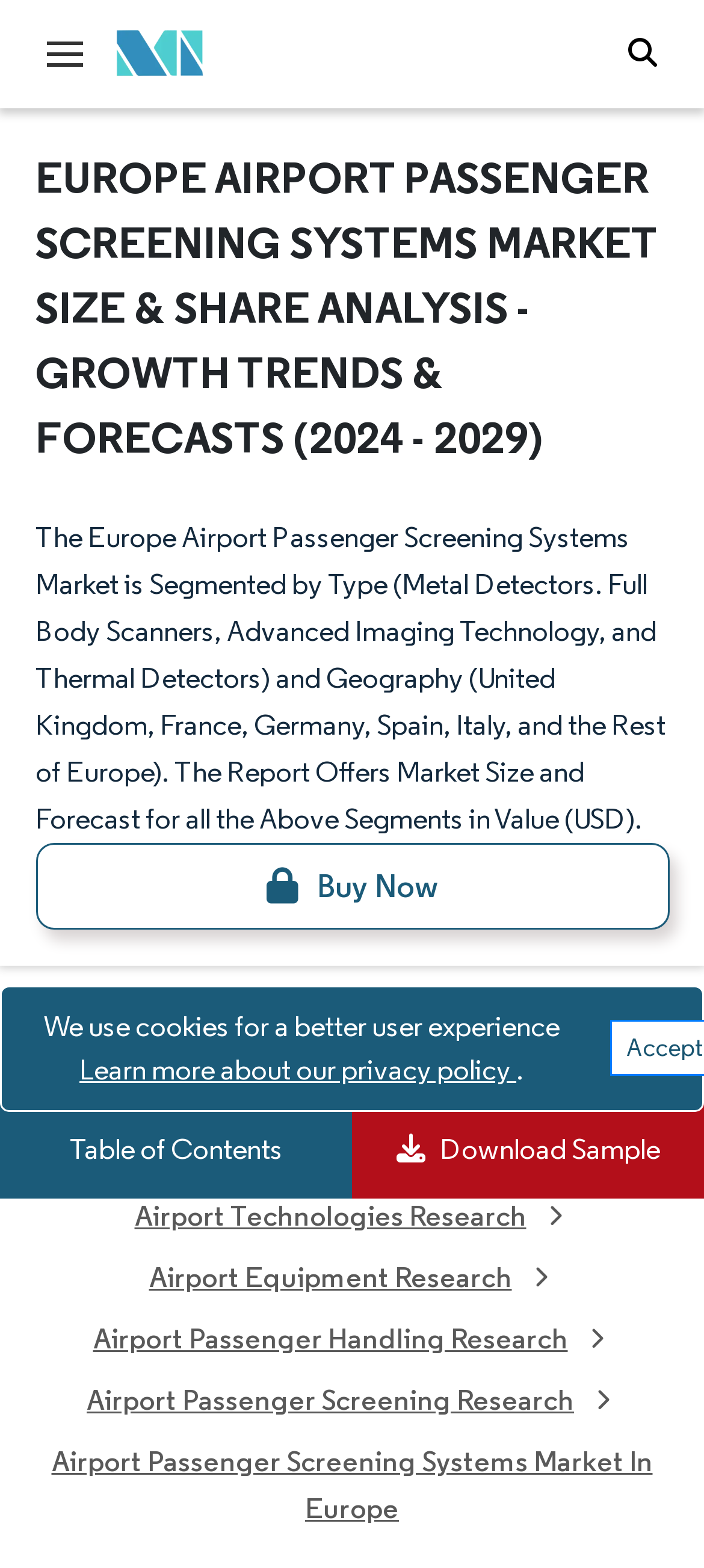What is the market size of Europe Airport Passenger Screening Systems in 2024?
Please answer the question with as much detail as possible using the screenshot.

The answer can be found in the StaticText element with the text 'The Europe Airport Passenger Screening Systems Market is expected to reach USD 610.84 million in 2024 and grow at a CAGR of 8.48% to reach USD 917.68 million by 2029.'